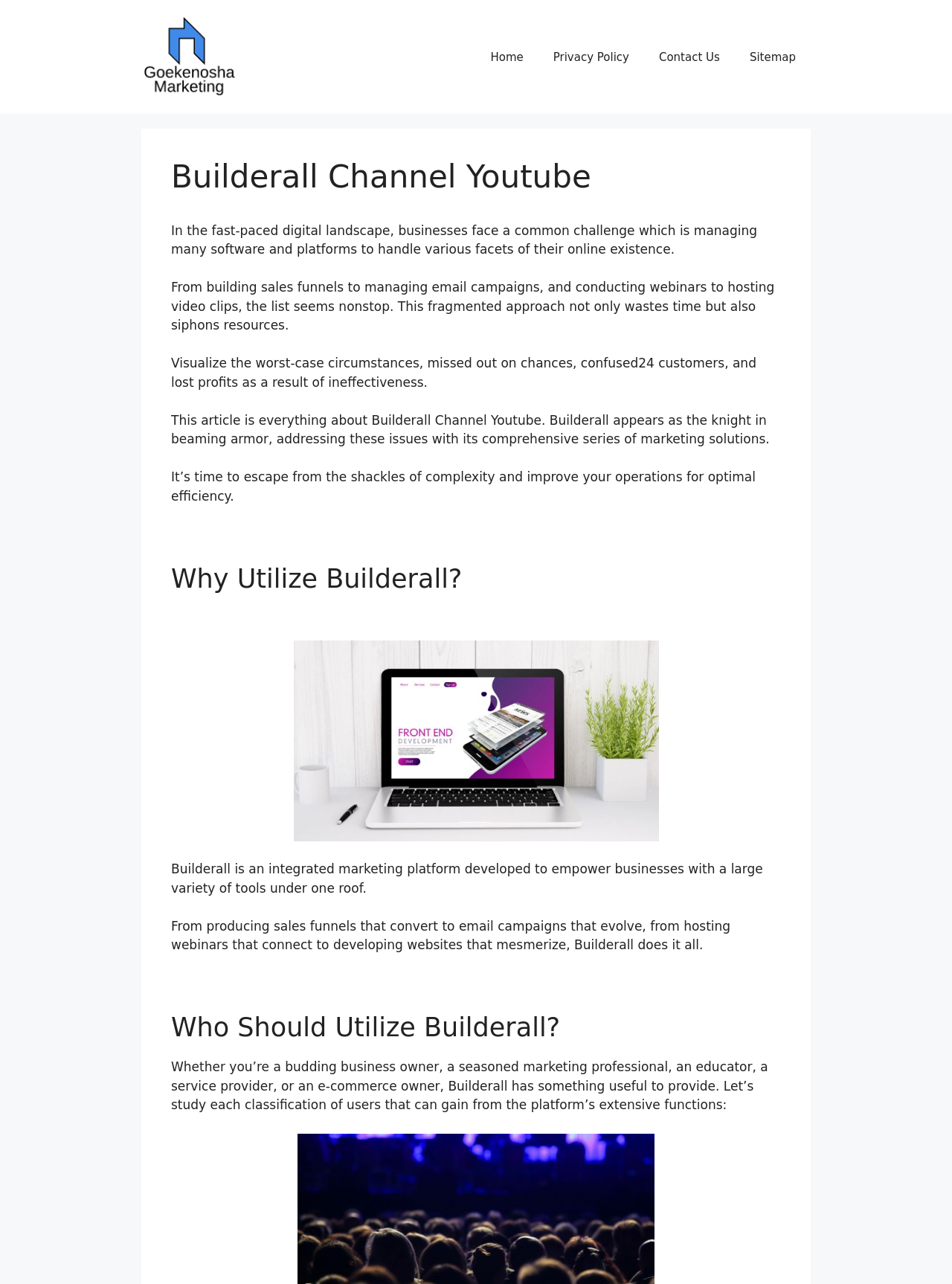Who can benefit from using Builderall?
Please provide a comprehensive answer to the question based on the webpage screenshot.

The webpage mentions that whether you’re a budding business owner, a seasoned marketing professional, an educator, a service provider, or an e-commerce owner, Builderall has something useful to provide, as stated in the paragraph 'Whether you’re a budding business owner, a seasoned marketing professional, an educator, a service provider, or an e-commerce owner, Builderall has something useful to provide.'